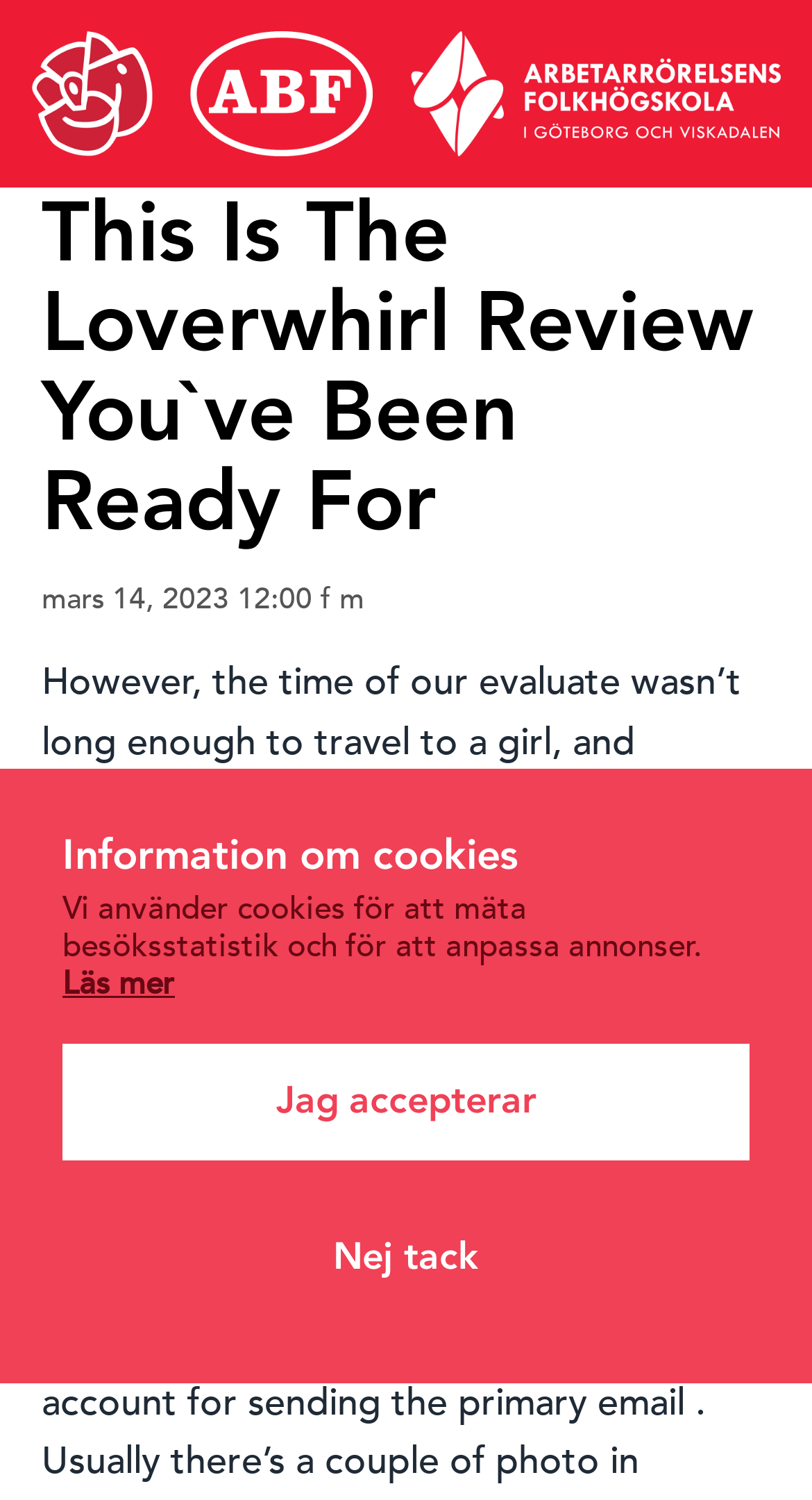Given the element description Nej tack, specify the bounding box coordinates of the corresponding UI element in the format (top-left x, top-left y, bottom-right x, bottom-right y). All values must be between 0 and 1.

[0.077, 0.802, 0.923, 0.853]